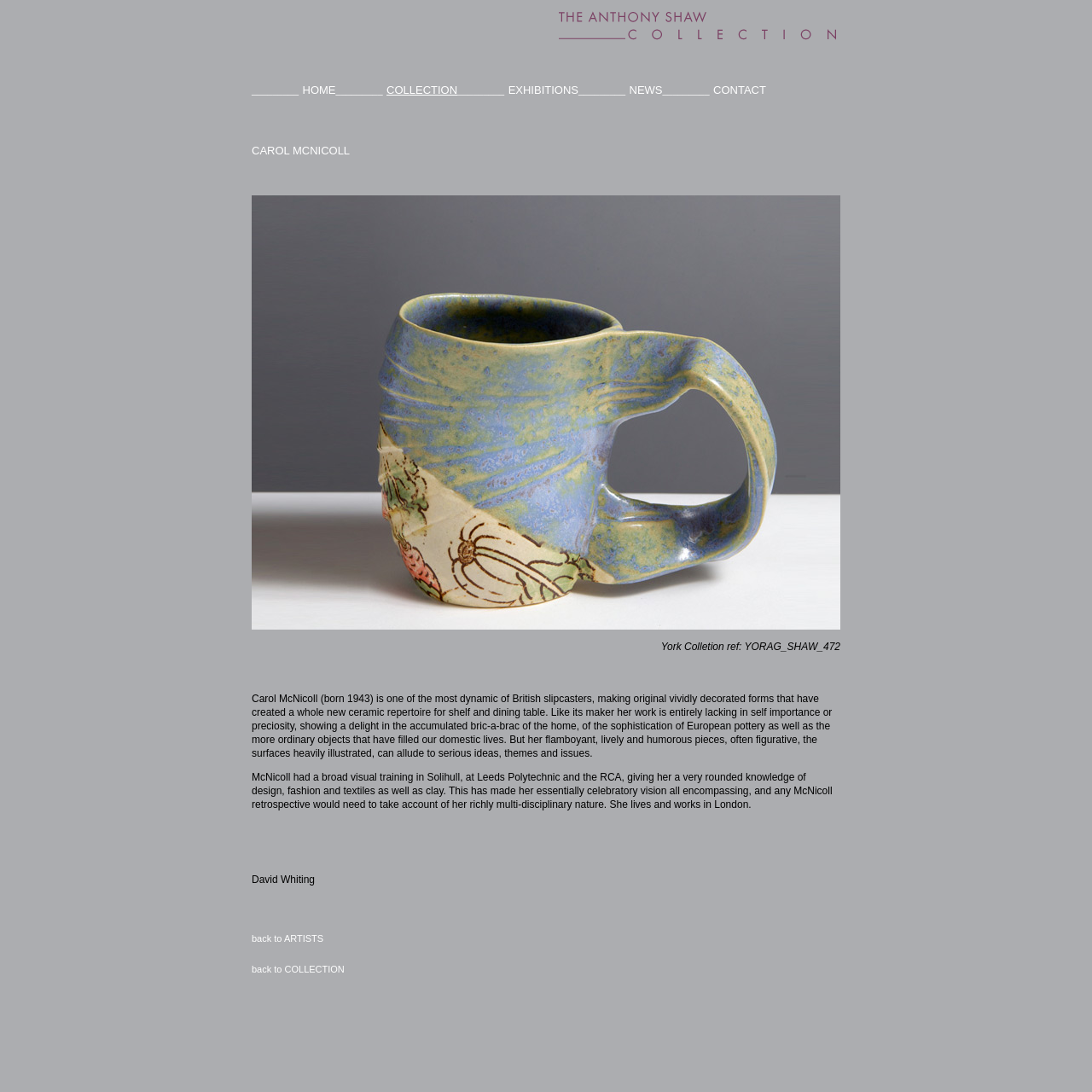Please determine the bounding box coordinates of the element to click on in order to accomplish the following task: "go to the COLLECTION page". Ensure the coordinates are four float numbers ranging from 0 to 1, i.e., [left, top, right, bottom].

[0.354, 0.077, 0.419, 0.088]